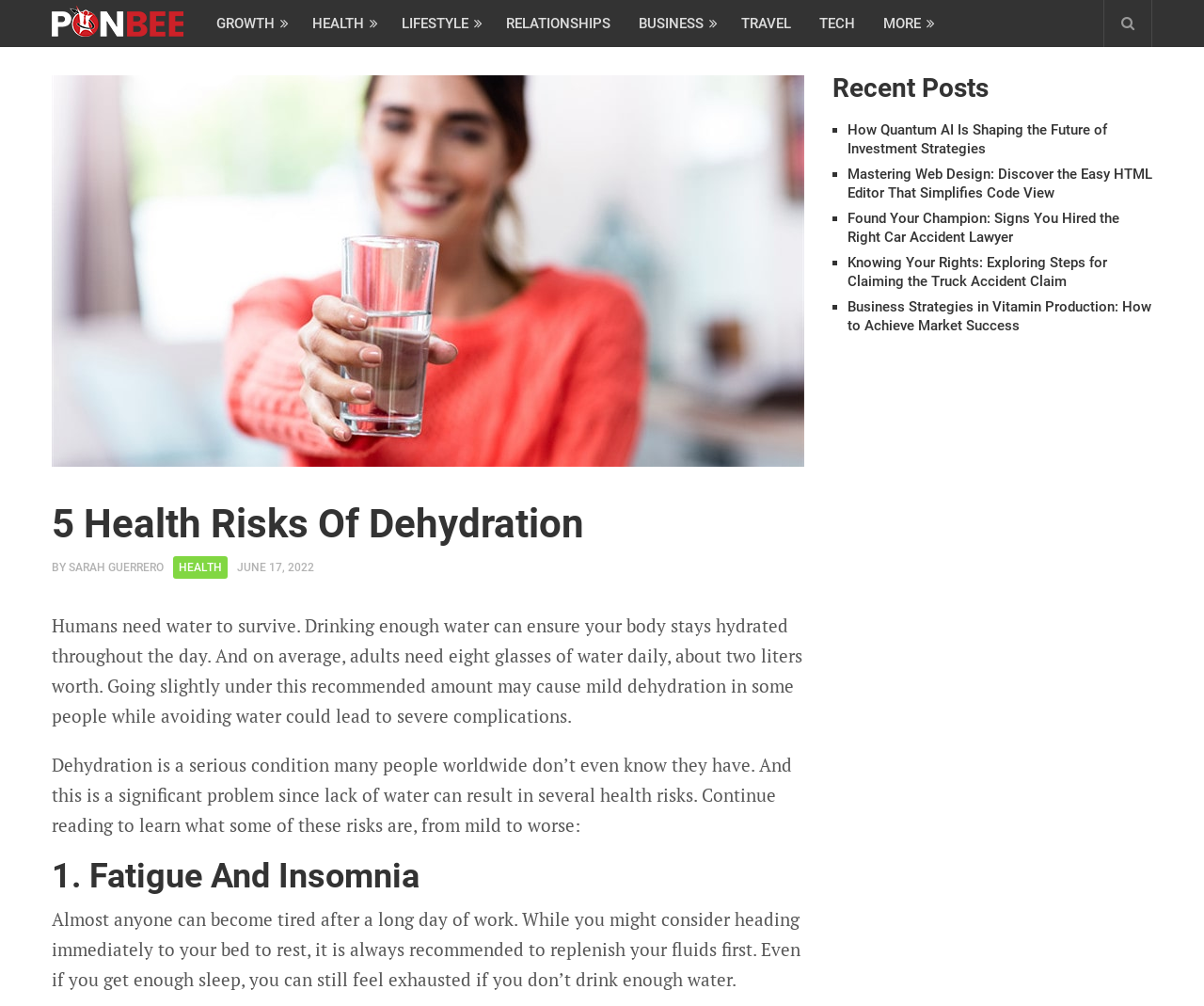Find the main header of the webpage and produce its text content.

5 Health Risks Of Dehydration